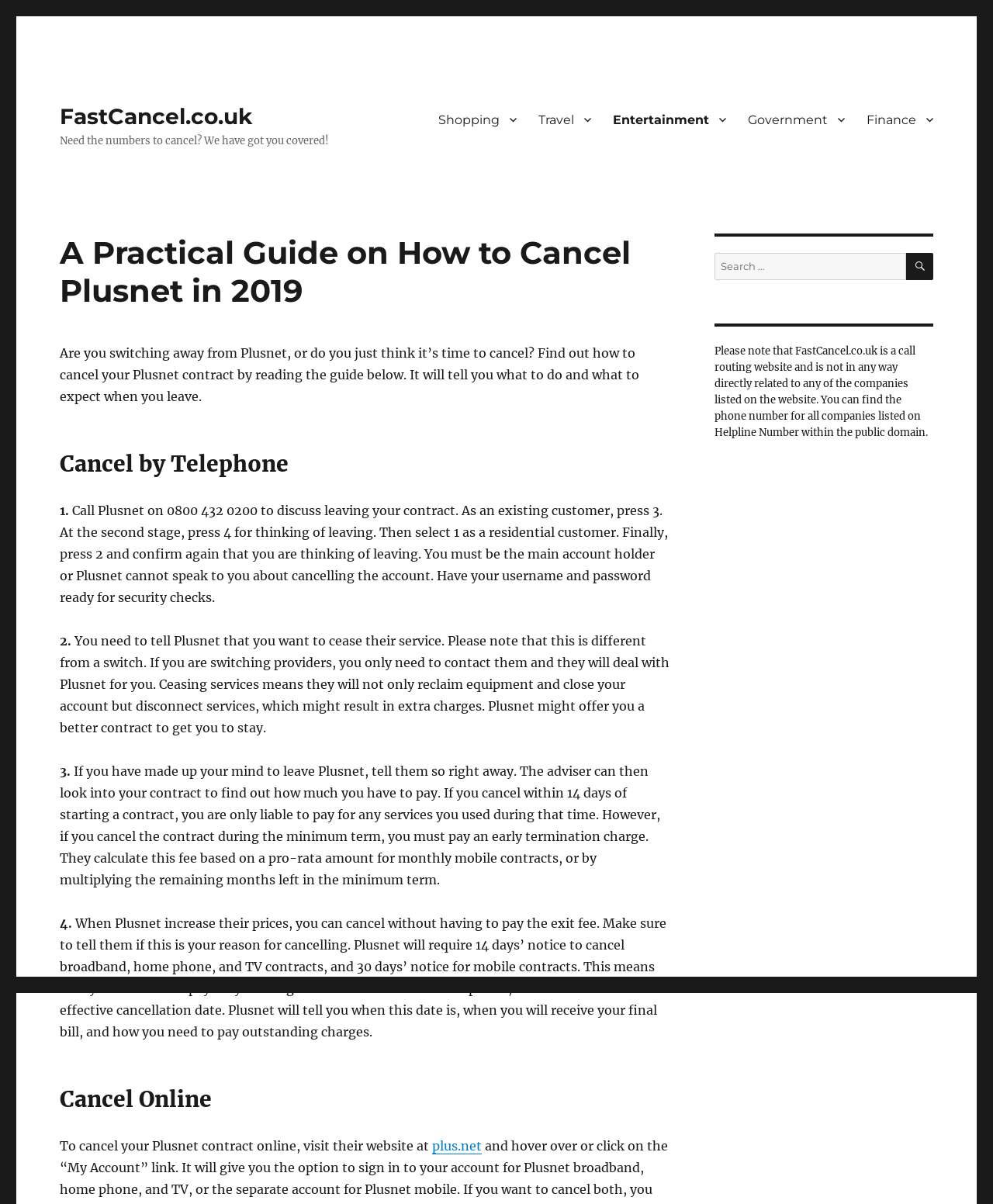What is the purpose of this webpage?
Look at the image and answer the question using a single word or phrase.

Cancel Plusnet contract